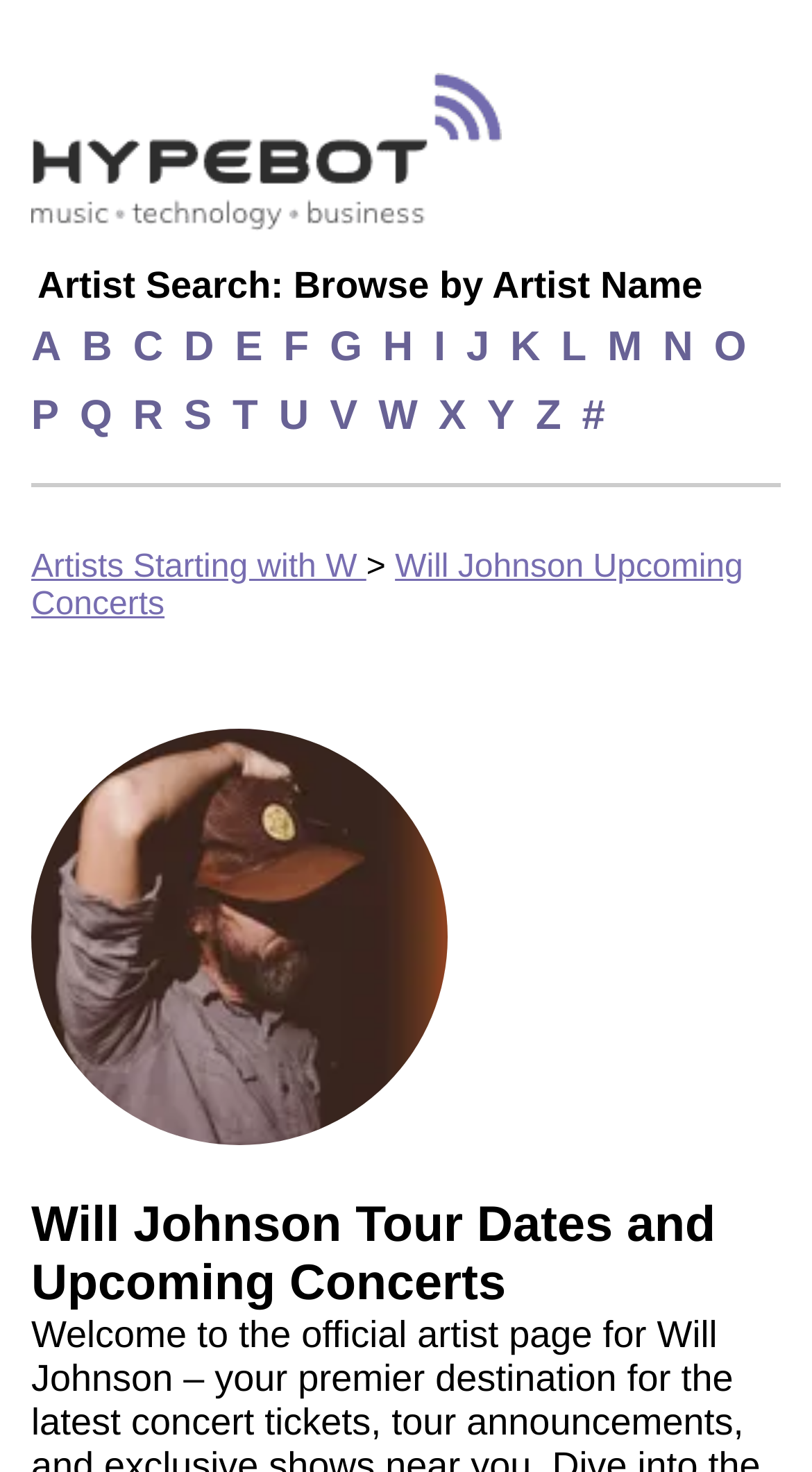How many links are there in the alphabetical list?
Based on the image, respond with a single word or phrase.

26